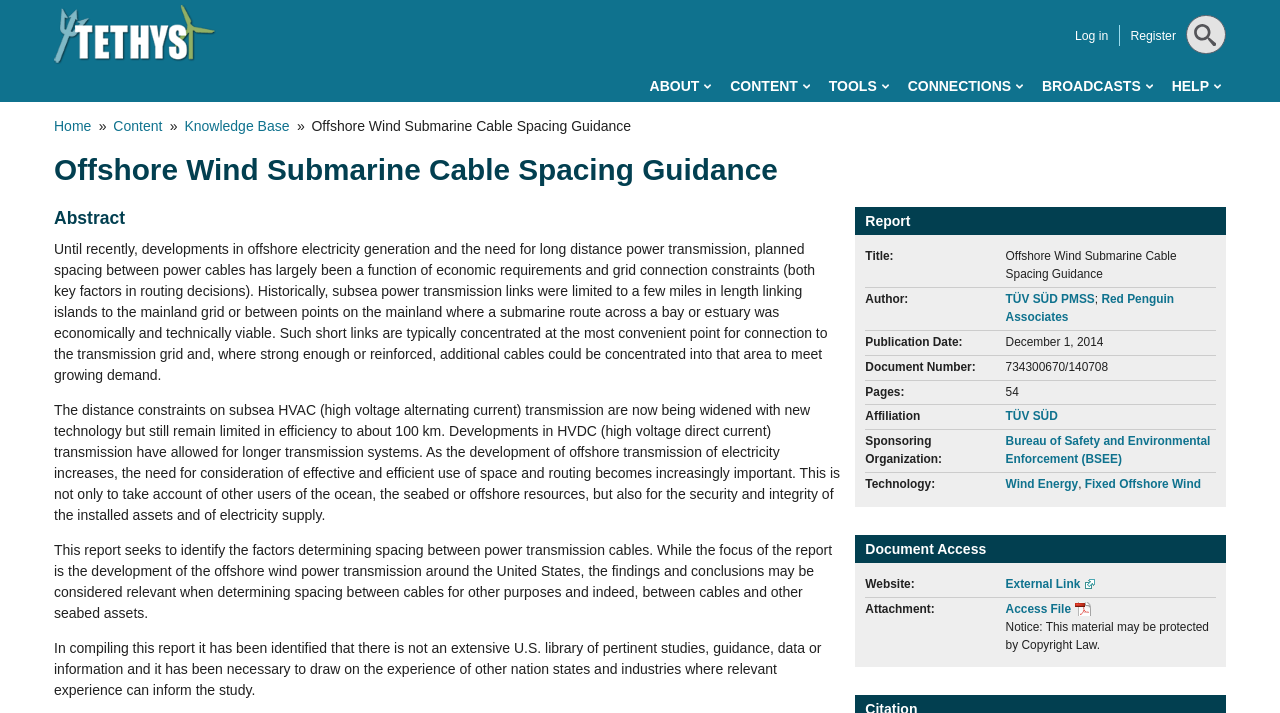How many links are there in the main menu?
Using the image, respond with a single word or phrase.

5